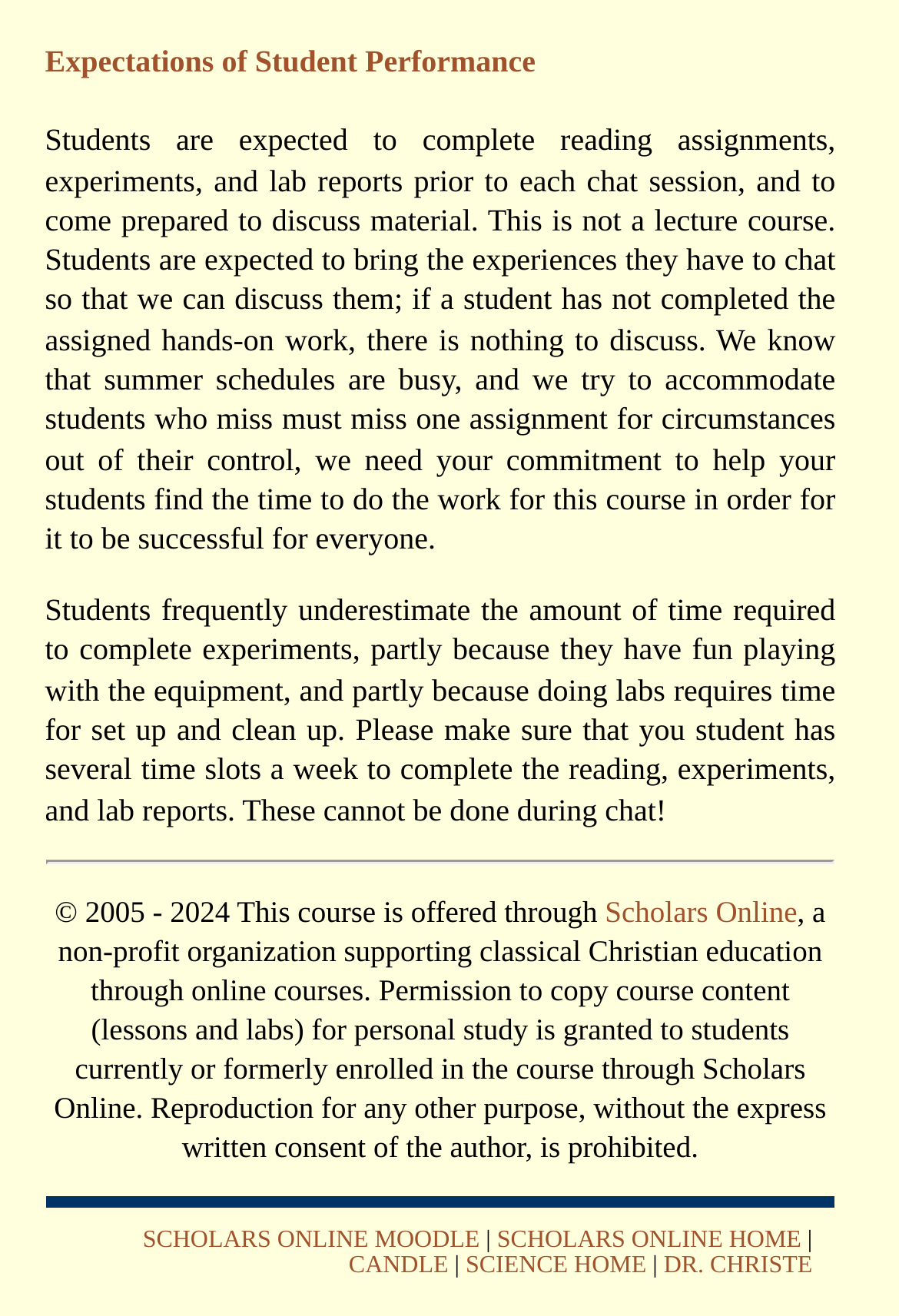What organization offers this course? Observe the screenshot and provide a one-word or short phrase answer.

Scholars Online